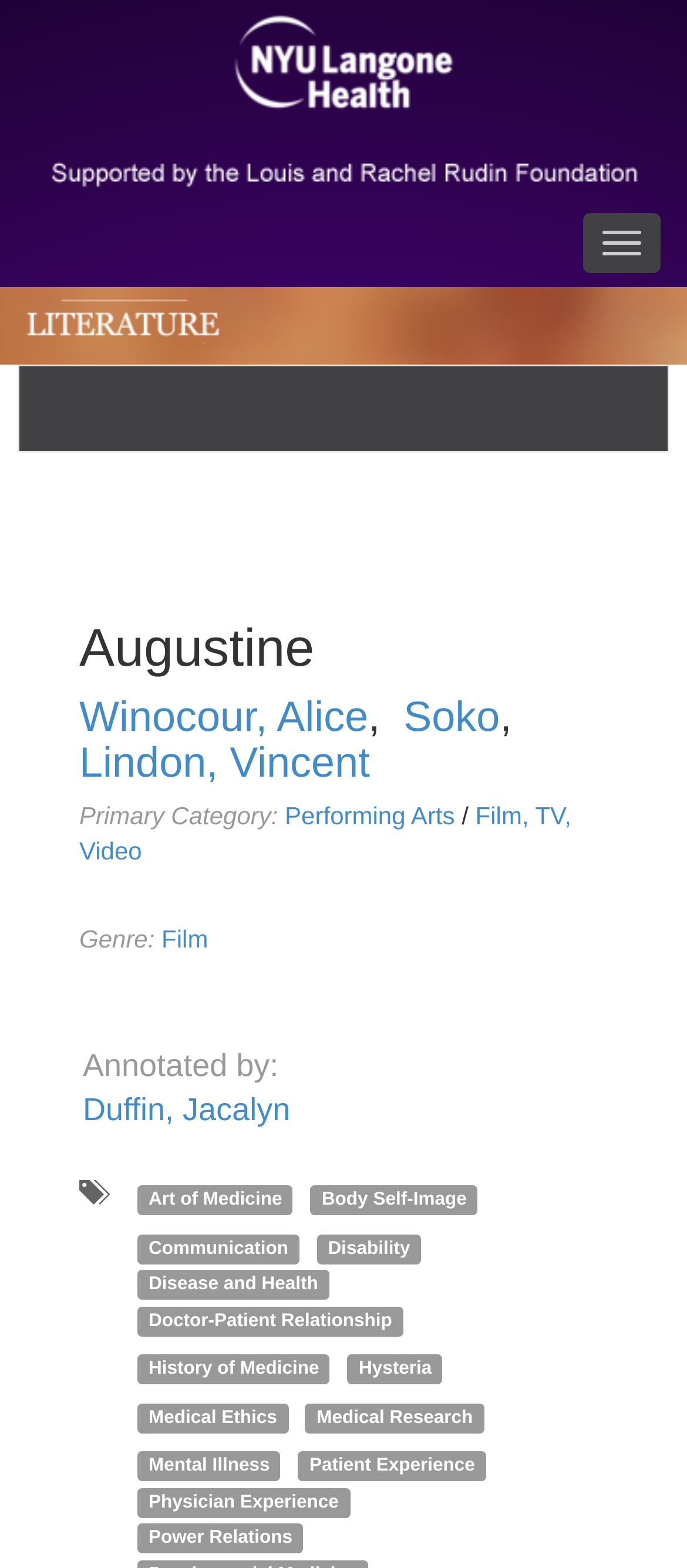Please locate the bounding box coordinates of the element's region that needs to be clicked to follow the instruction: "Explore the link to Film, TV, Video". The bounding box coordinates should be provided as four float numbers between 0 and 1, i.e., [left, top, right, bottom].

[0.115, 0.511, 0.832, 0.551]